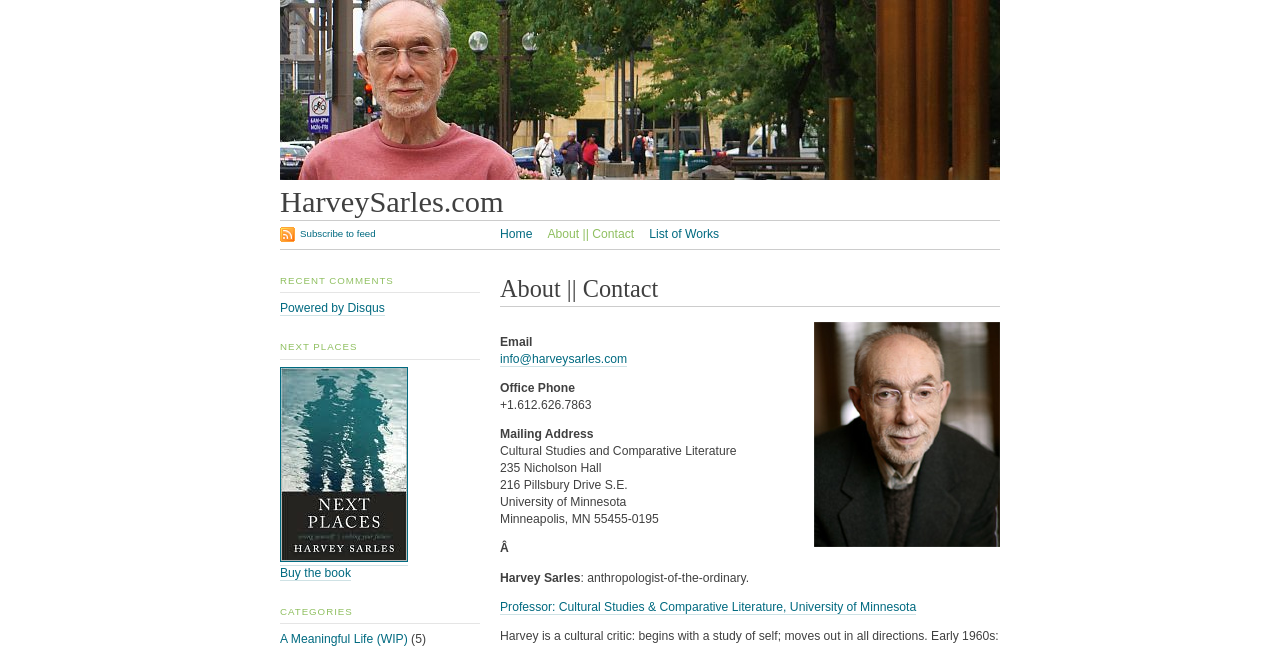Respond with a single word or phrase to the following question:
What is the author's email address?

info@harveysarles.com